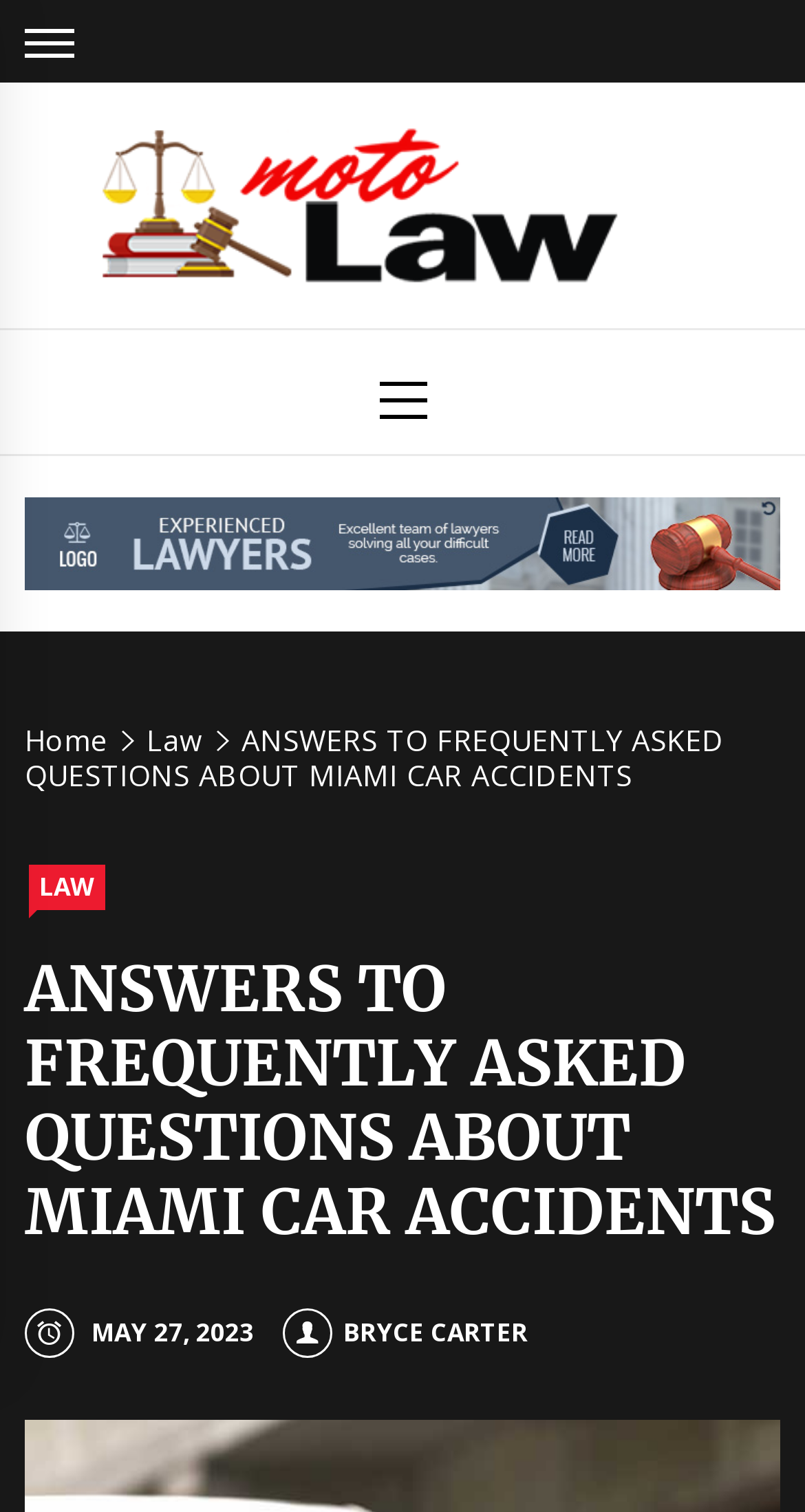Please provide the bounding box coordinates for the element that needs to be clicked to perform the following instruction: "Check the publication date". The coordinates should be given as four float numbers between 0 and 1, i.e., [left, top, right, bottom].

[0.114, 0.869, 0.315, 0.892]